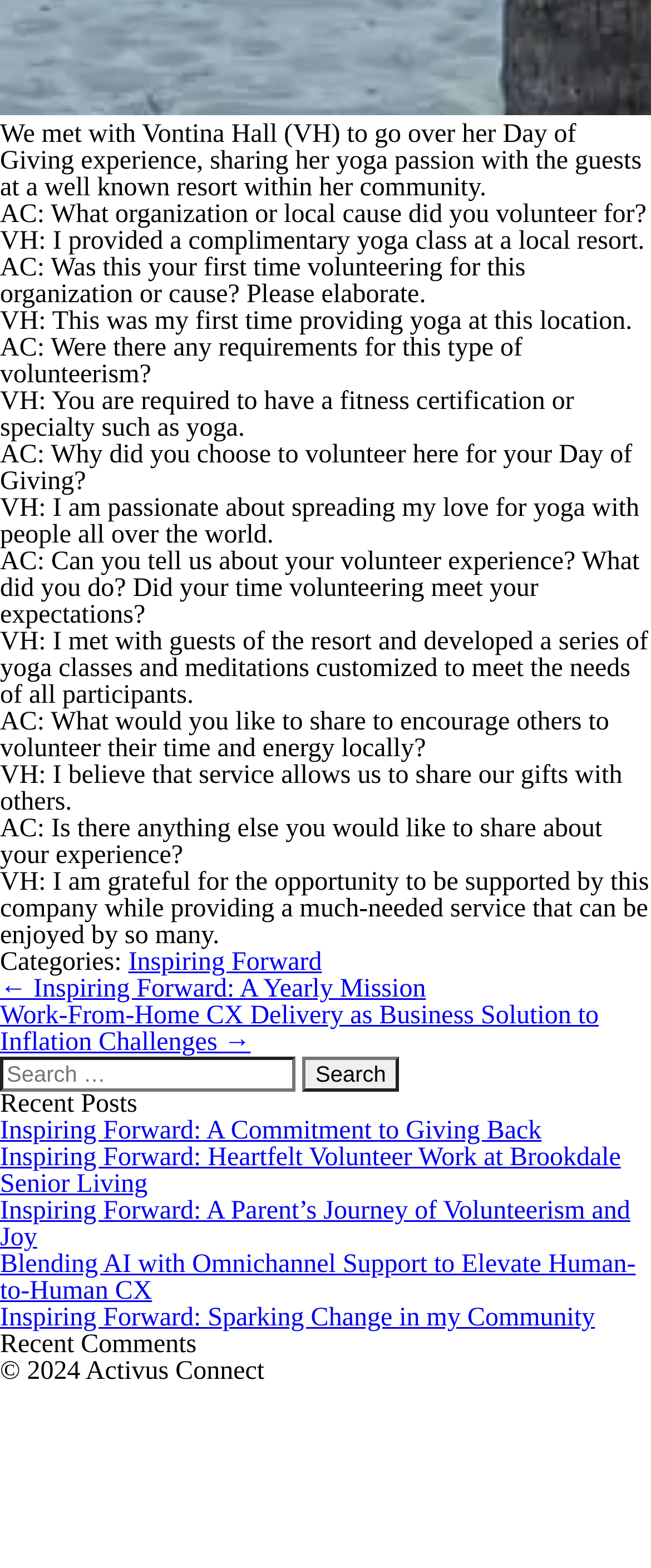How many recent posts are listed on the webpage?
Please answer the question as detailed as possible.

The number of recent posts is determined by counting the links listed under the 'Recent Posts' heading, which includes 5 links to different articles.